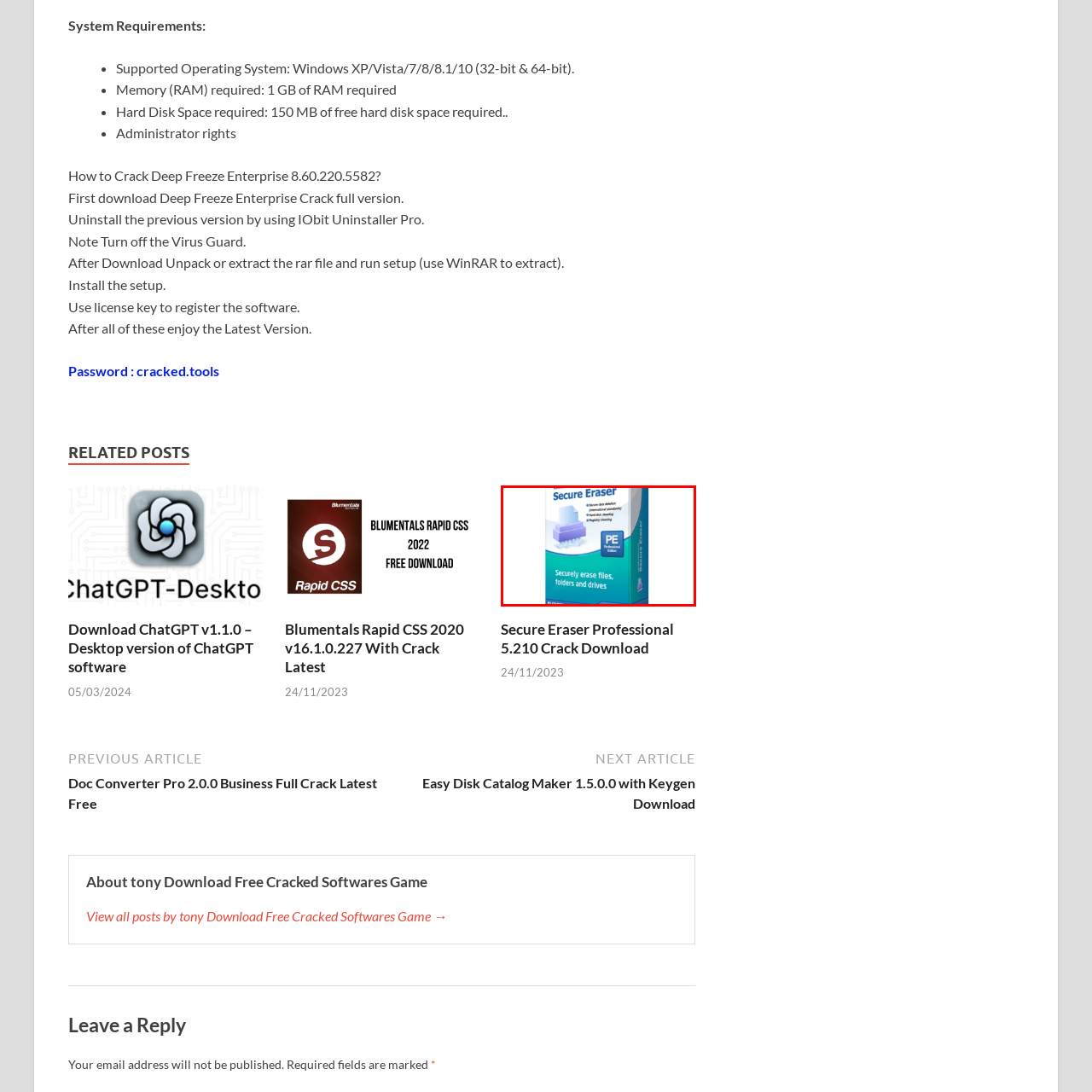Study the image inside the red outline, What edition of the software is this? 
Respond with a brief word or phrase.

Professional Edition